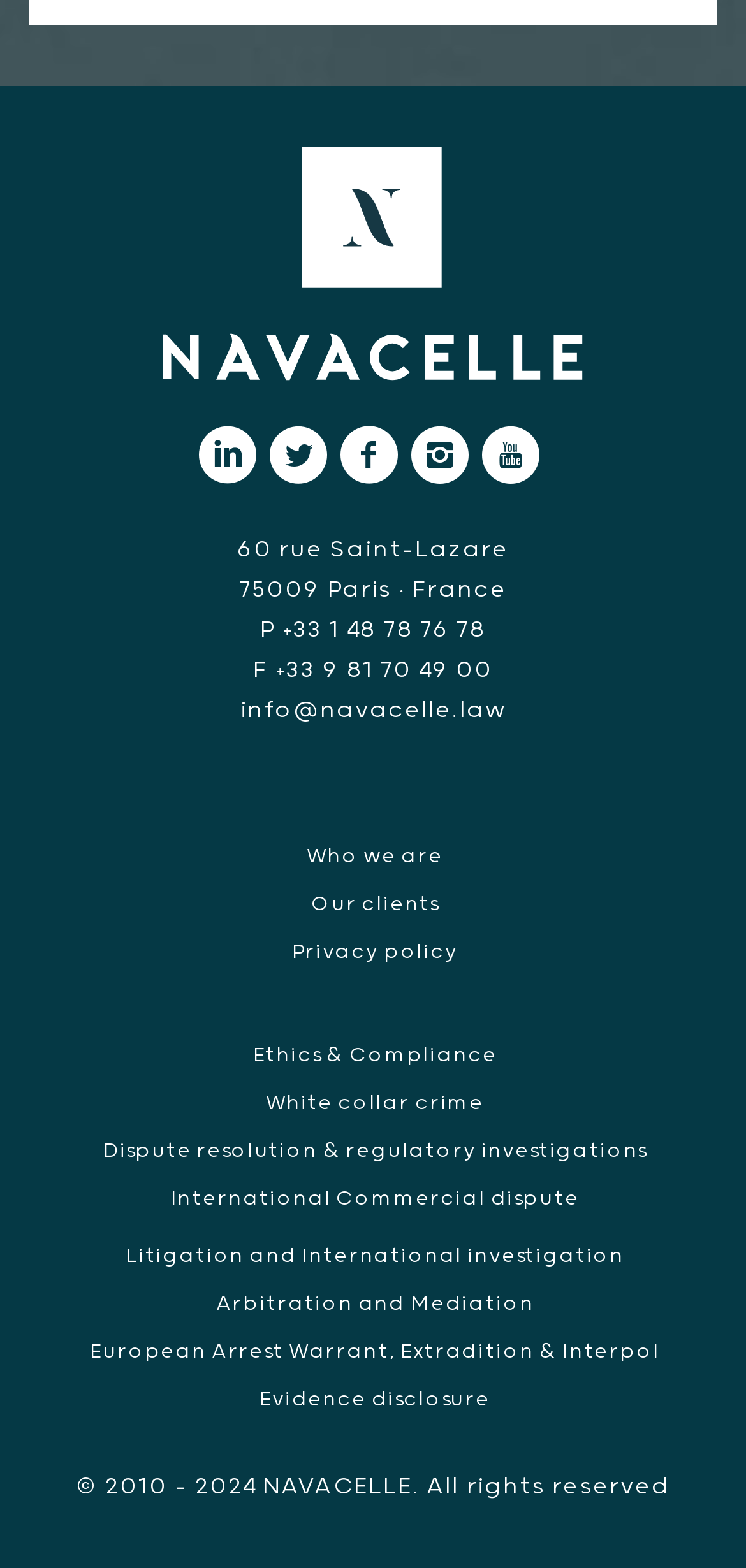Locate the bounding box coordinates of the element I should click to achieve the following instruction: "Click the phone number link".

[0.348, 0.392, 0.652, 0.41]